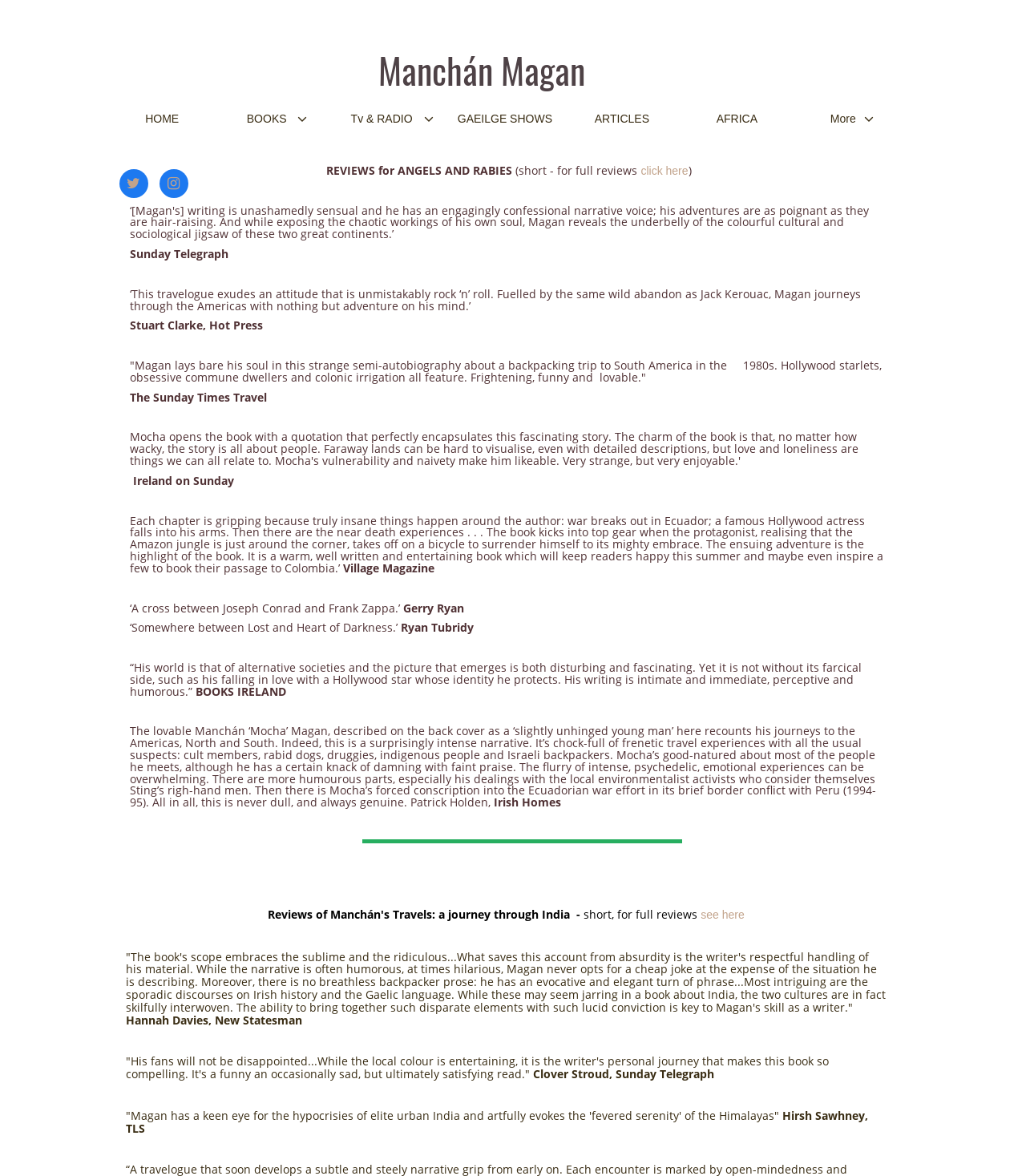Locate the UI element described as follows: "Manchán Magan". Return the bounding box coordinates as four float numbers between 0 and 1 in the order [left, top, right, bottom].

[0.369, 0.064, 0.57, 0.075]